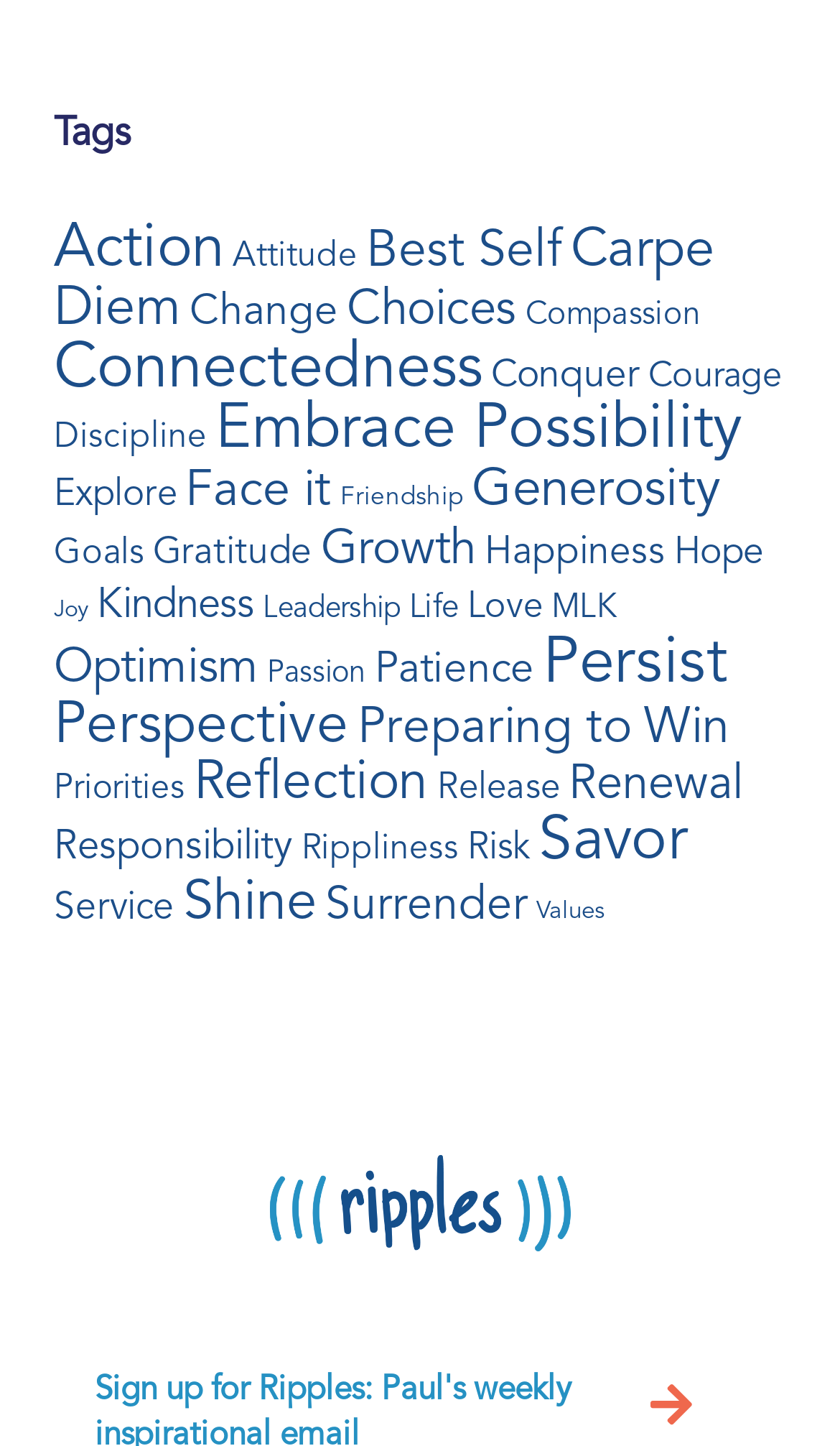Using the provided element description "Embrace Possibility", determine the bounding box coordinates of the UI element.

[0.256, 0.271, 0.885, 0.321]